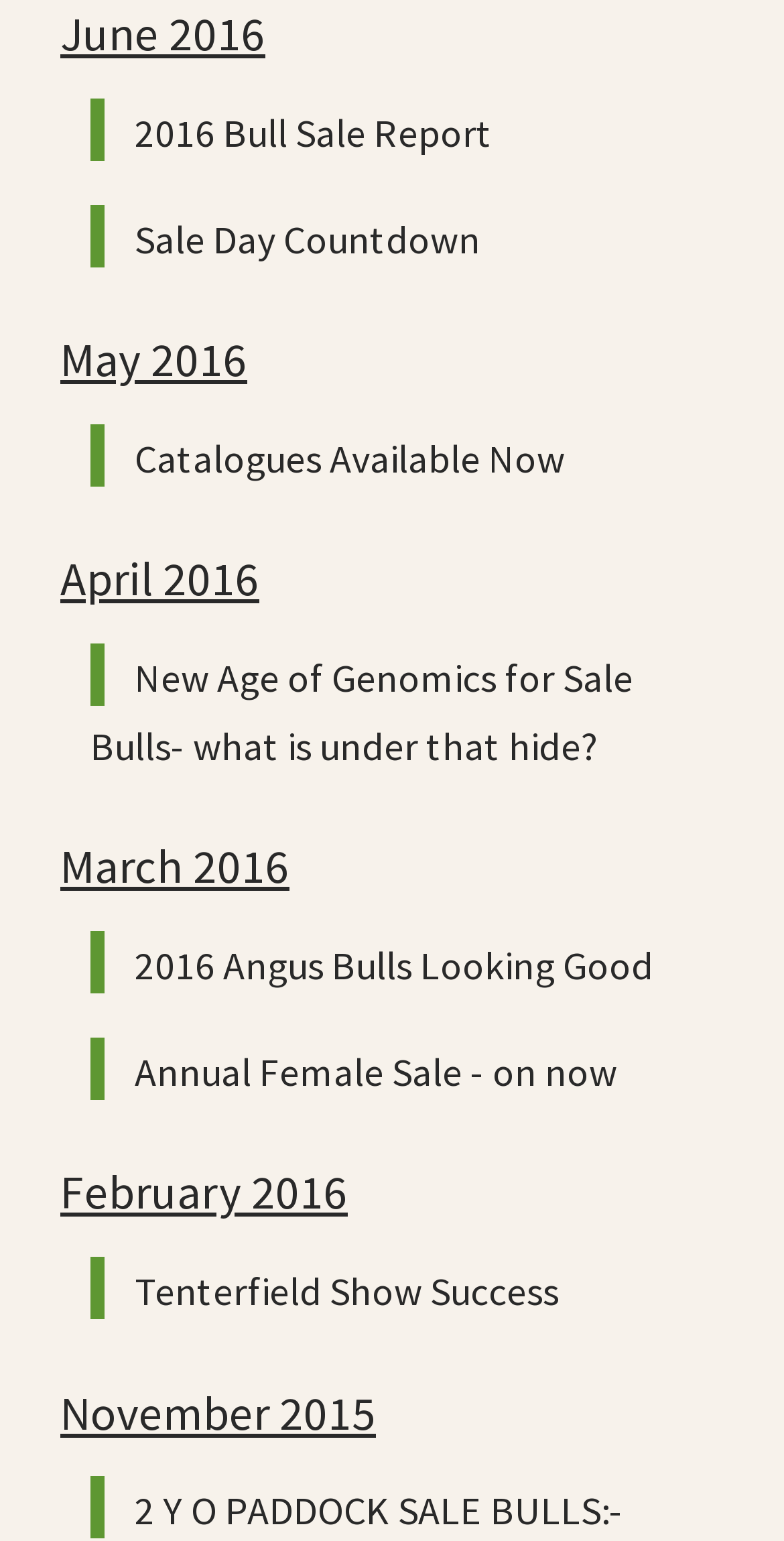What is the earliest month mentioned on the webpage?
Answer the question with a single word or phrase, referring to the image.

November 2015